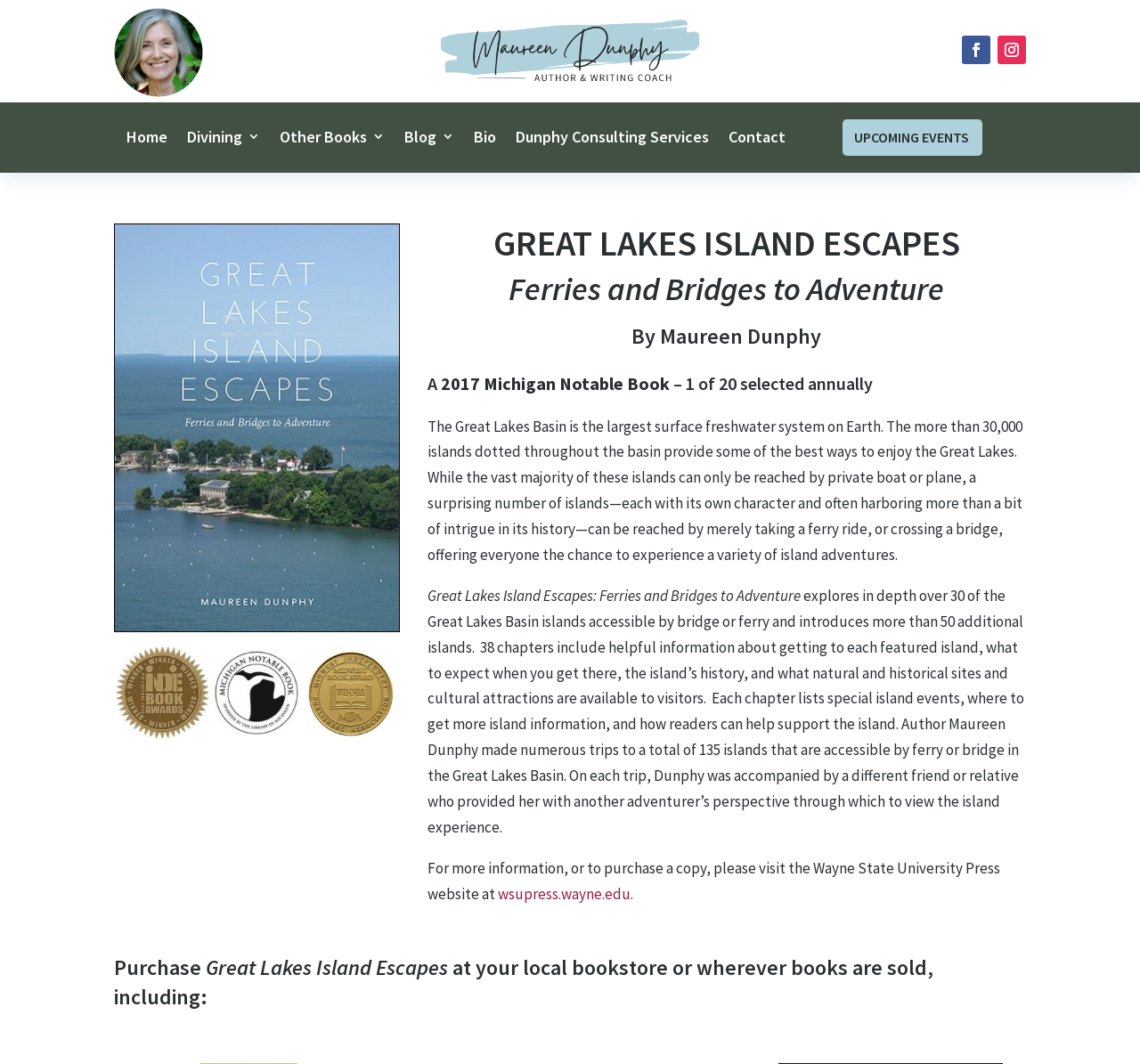Please reply with a single word or brief phrase to the question: 
What is the author's name?

Maureen Dunphy